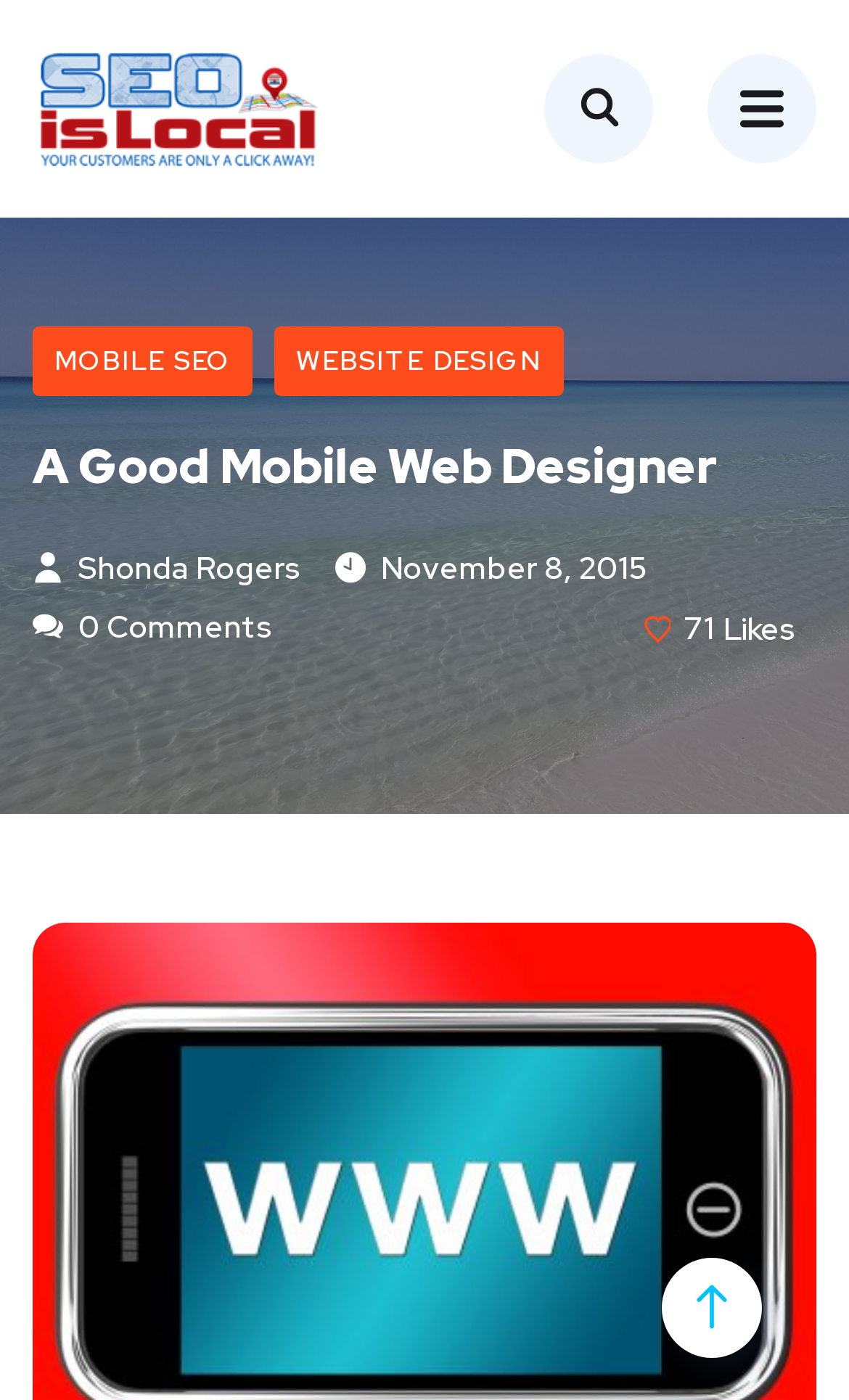Extract the bounding box coordinates for the described element: "♥71Likes". The coordinates should be represented as four float numbers between 0 and 1: [left, top, right, bottom].

[0.736, 0.425, 0.962, 0.469]